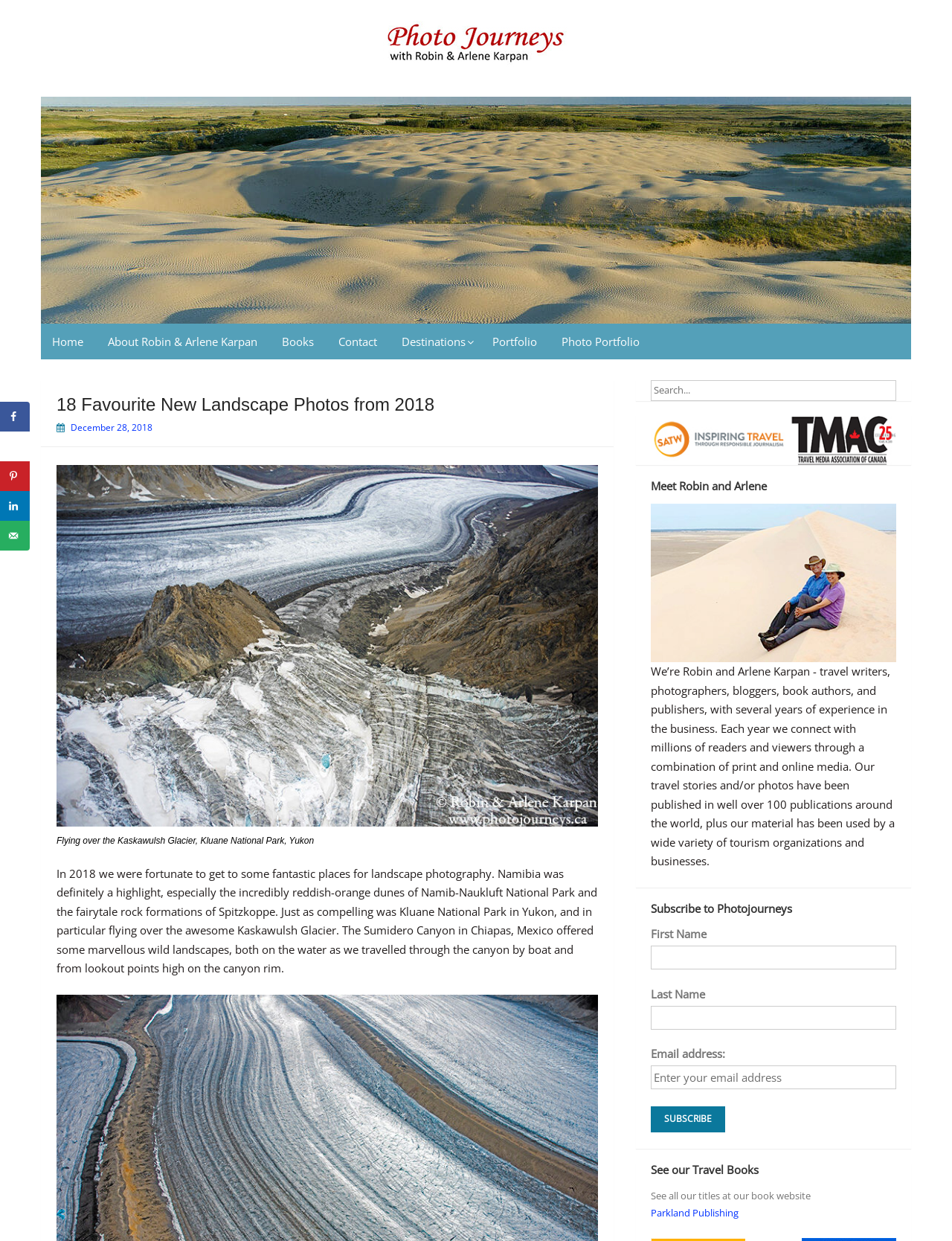Please reply with a single word or brief phrase to the question: 
How can users subscribe to the website?

By entering email address